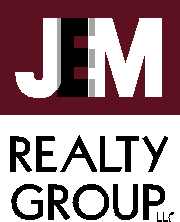What is the style of the 'M' in the logo?
Please provide a detailed answer to the question.

The caption describes the 'M' as uniquely styled with alternating dark and light vertical stripes, which adds an element of depth to the logo.